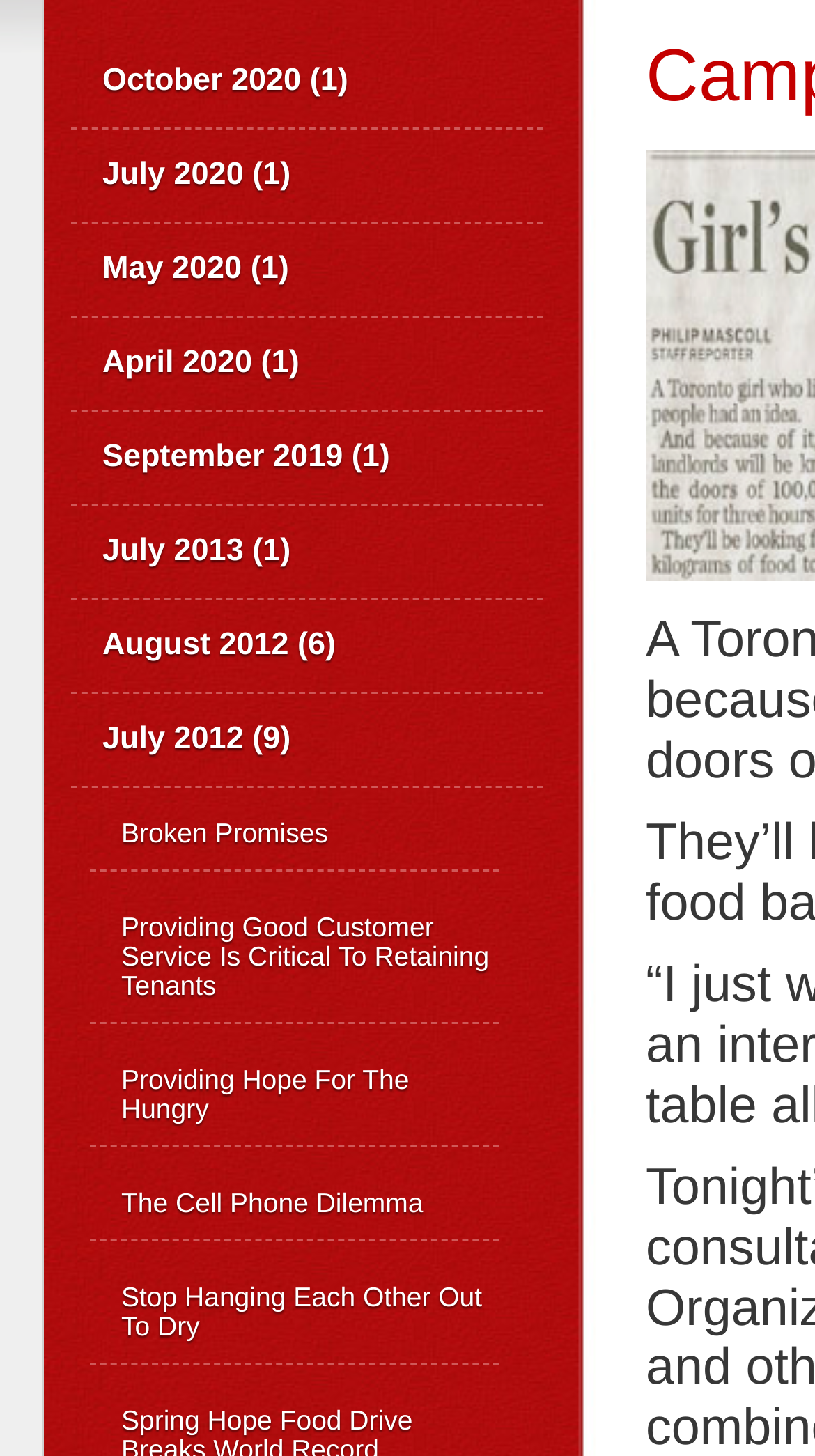Provide the bounding box coordinates of the HTML element described as: "Providing Hope For The Hungry". The bounding box coordinates should be four float numbers between 0 and 1, i.e., [left, top, right, bottom].

[0.11, 0.717, 0.613, 0.787]